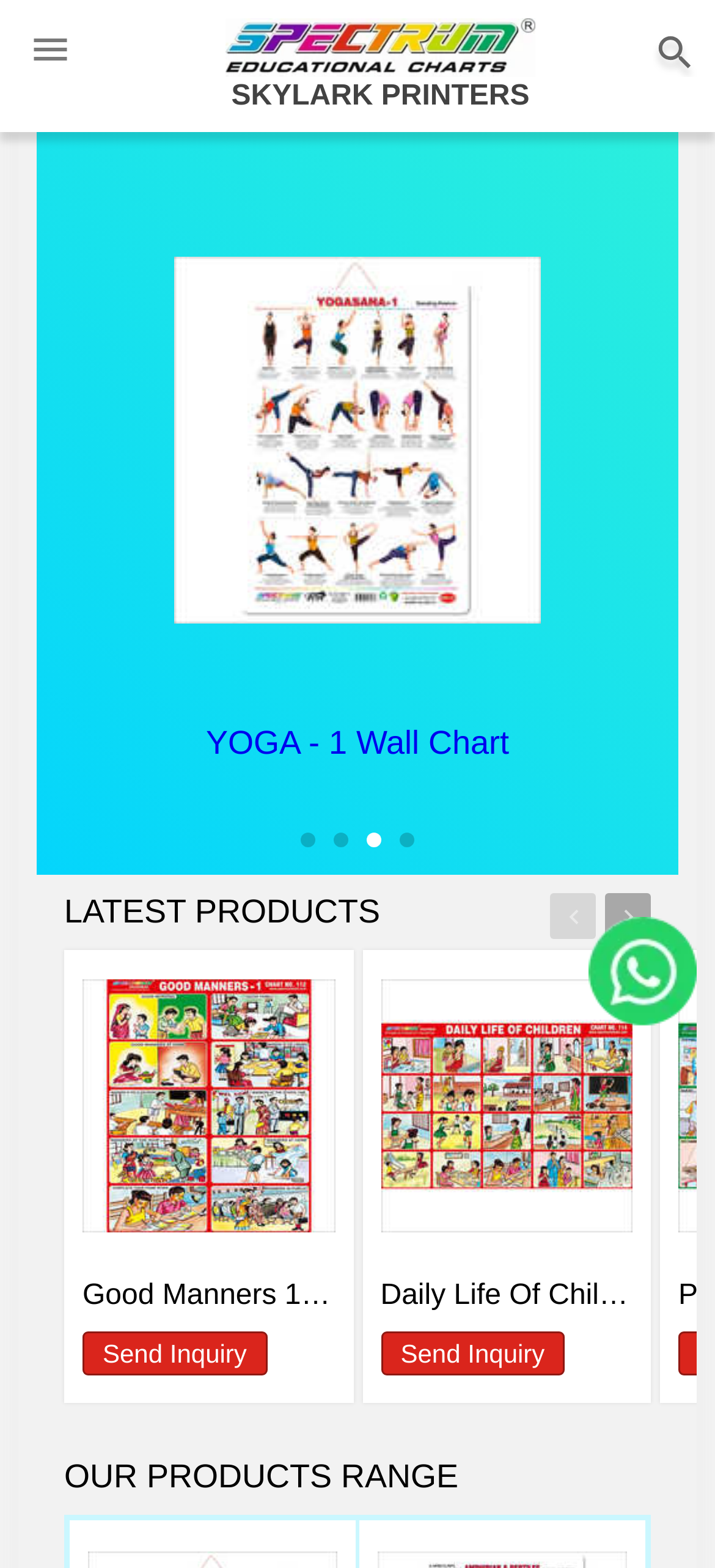Provide a thorough and detailed response to the question by examining the image: 
What is the category of the products displayed?

The products displayed on the webpage, such as 'YOGA - 1 Wall Chart', 'Good Manners 1 Charts', and 'Daily Life Of Children Charts', suggest that the category of the products is educational, likely used in schools or for teaching purposes.